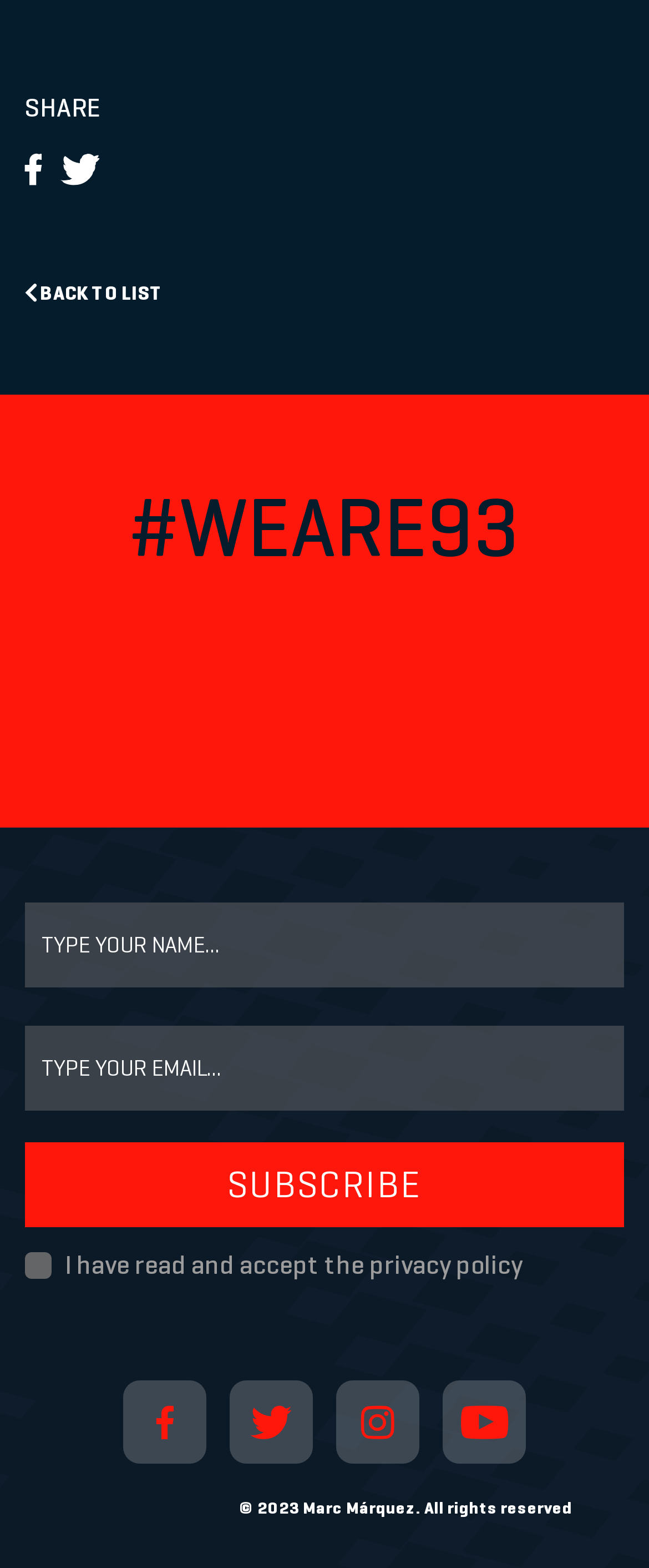Could you locate the bounding box coordinates for the section that should be clicked to accomplish this task: "Type your name in the text field".

[0.038, 0.575, 0.962, 0.629]